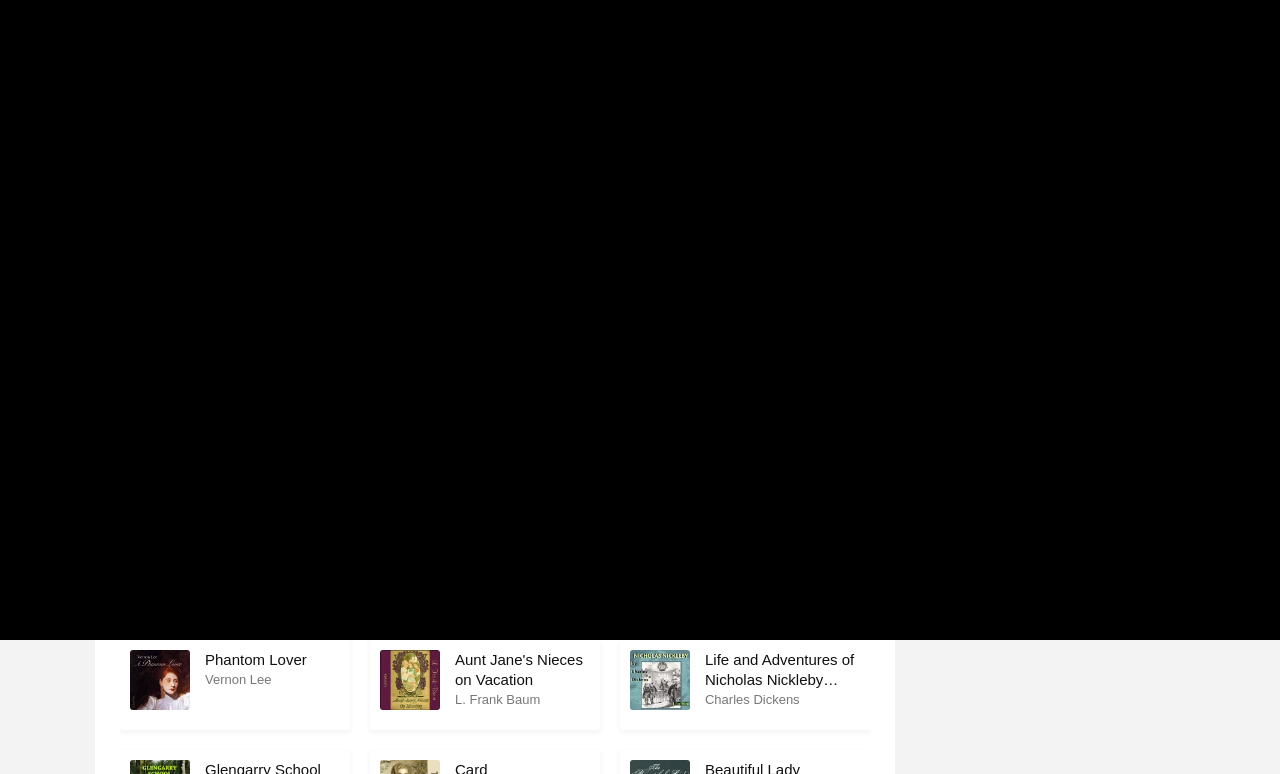Extract the bounding box for the UI element that matches this description: "Chance James E. Carson".

[0.484, 0.411, 0.68, 0.527]